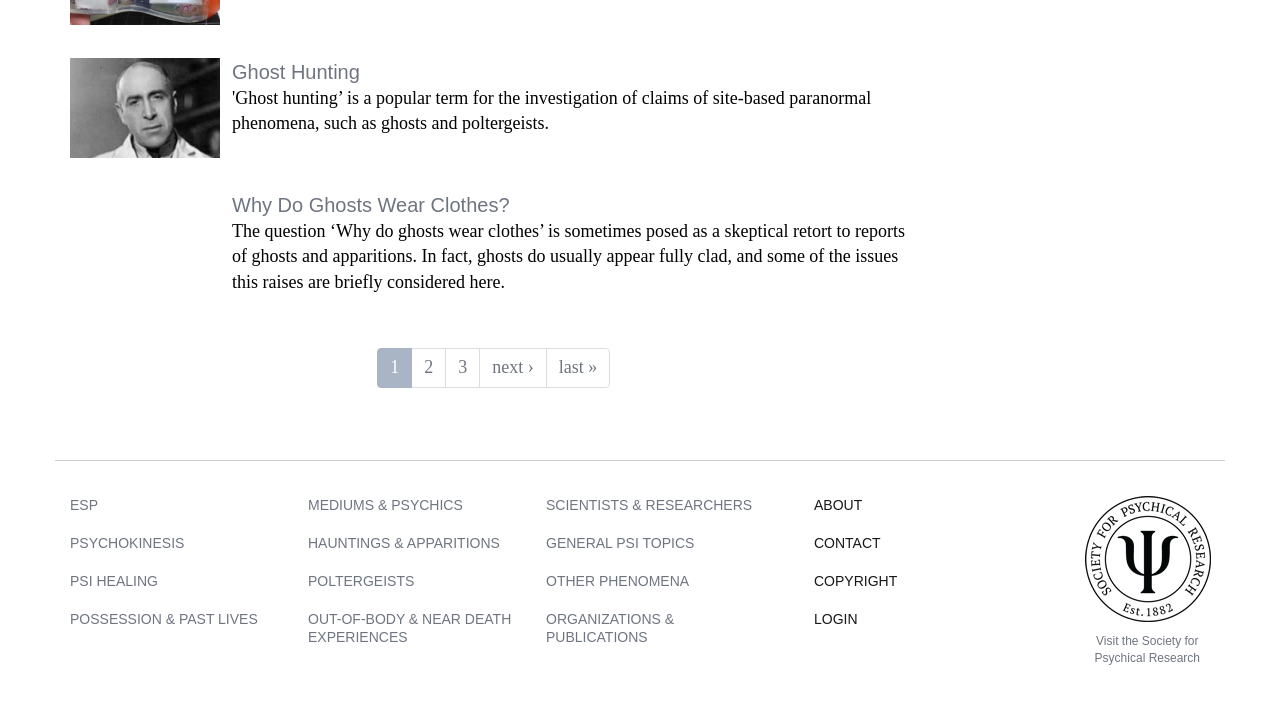Determine the bounding box coordinates of the target area to click to execute the following instruction: "Read the article about 'Why Do Ghosts Wear Clothes?'."

[0.181, 0.277, 0.398, 0.308]